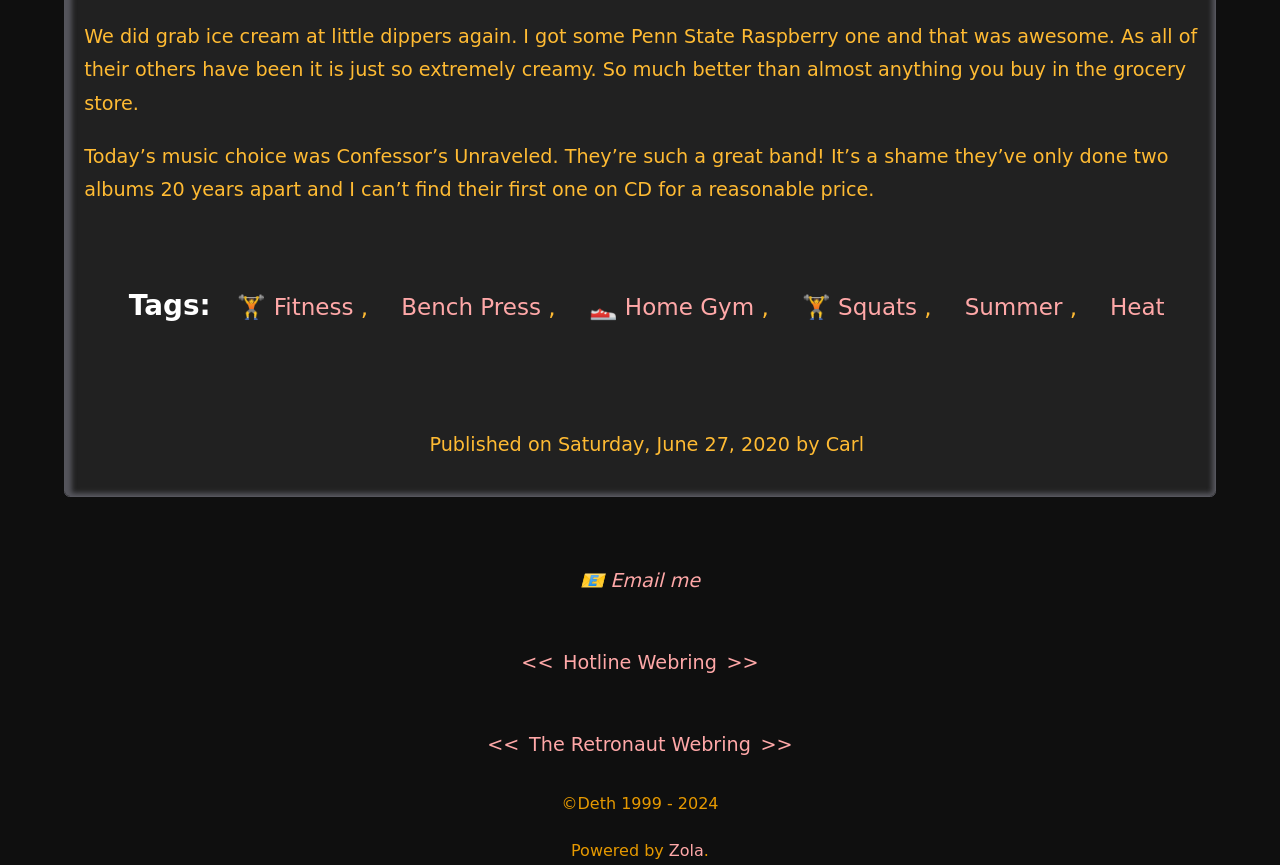Using the provided element description: "👟 Home Gym", determine the bounding box coordinates of the corresponding UI element in the screenshot.

[0.46, 0.339, 0.589, 0.369]